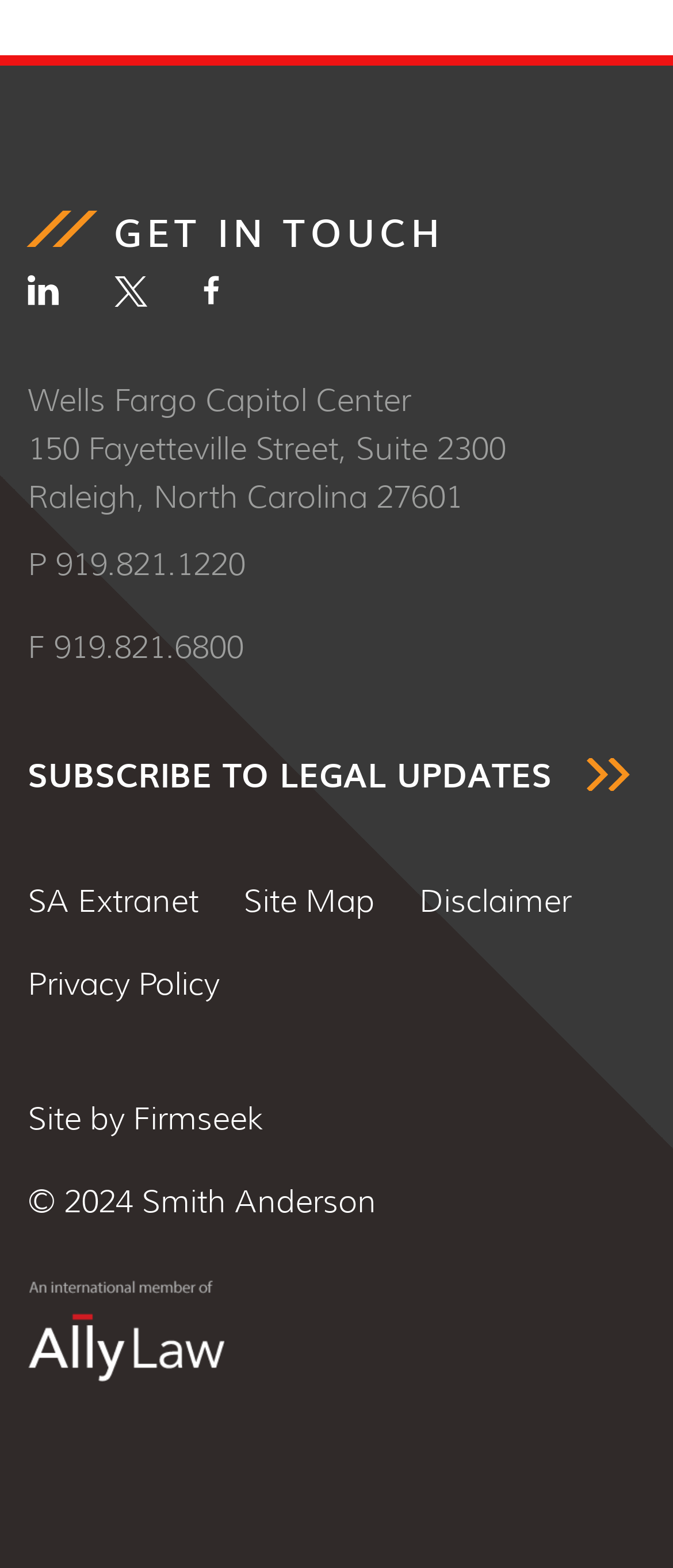Determine the bounding box coordinates of the element's region needed to click to follow the instruction: "Subscribe to legal updates". Provide these coordinates as four float numbers between 0 and 1, formatted as [left, top, right, bottom].

[0.041, 0.483, 0.936, 0.504]